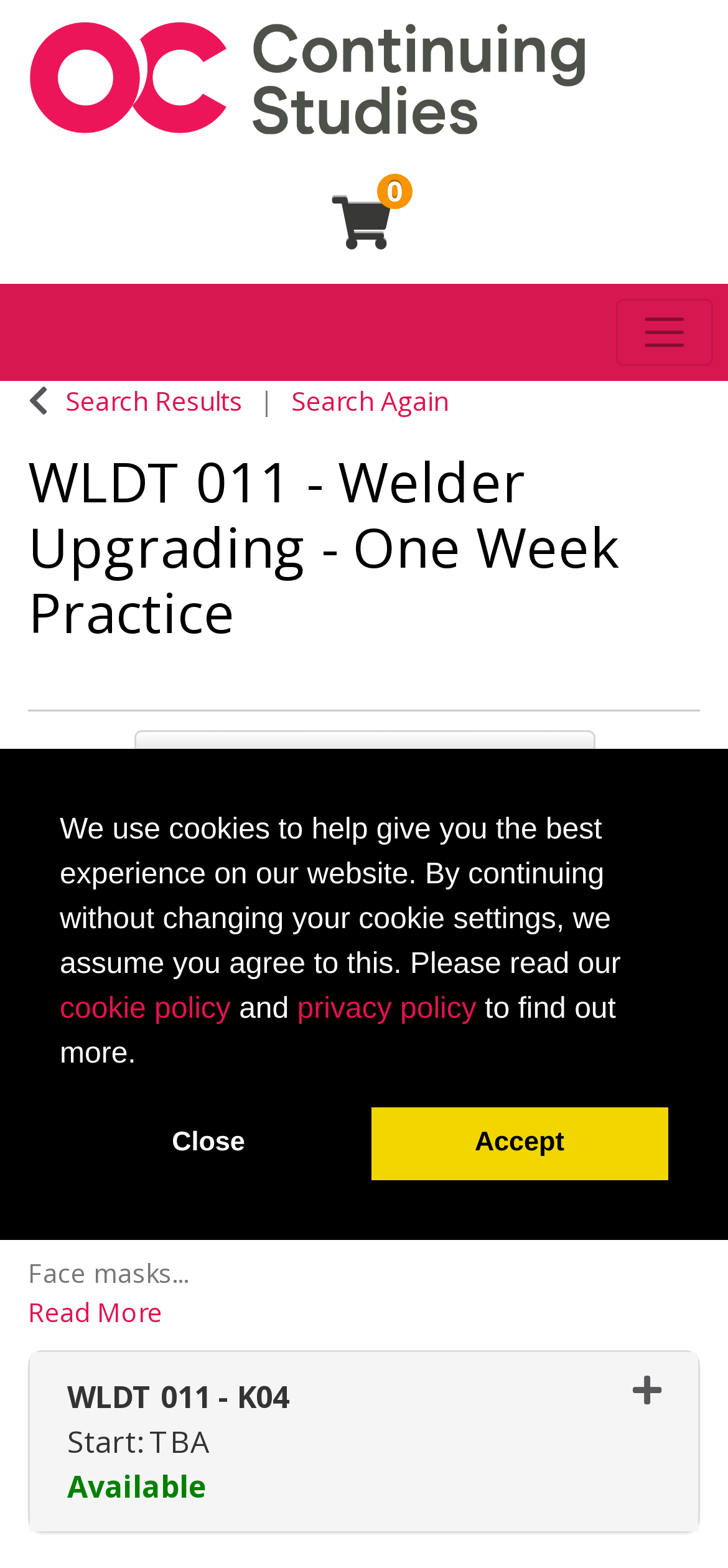Can you pinpoint the bounding box coordinates for the clickable element required for this instruction: "Click the Okanagan College logo"? The coordinates should be four float numbers between 0 and 1, i.e., [left, top, right, bottom].

[0.041, 0.012, 0.81, 0.085]